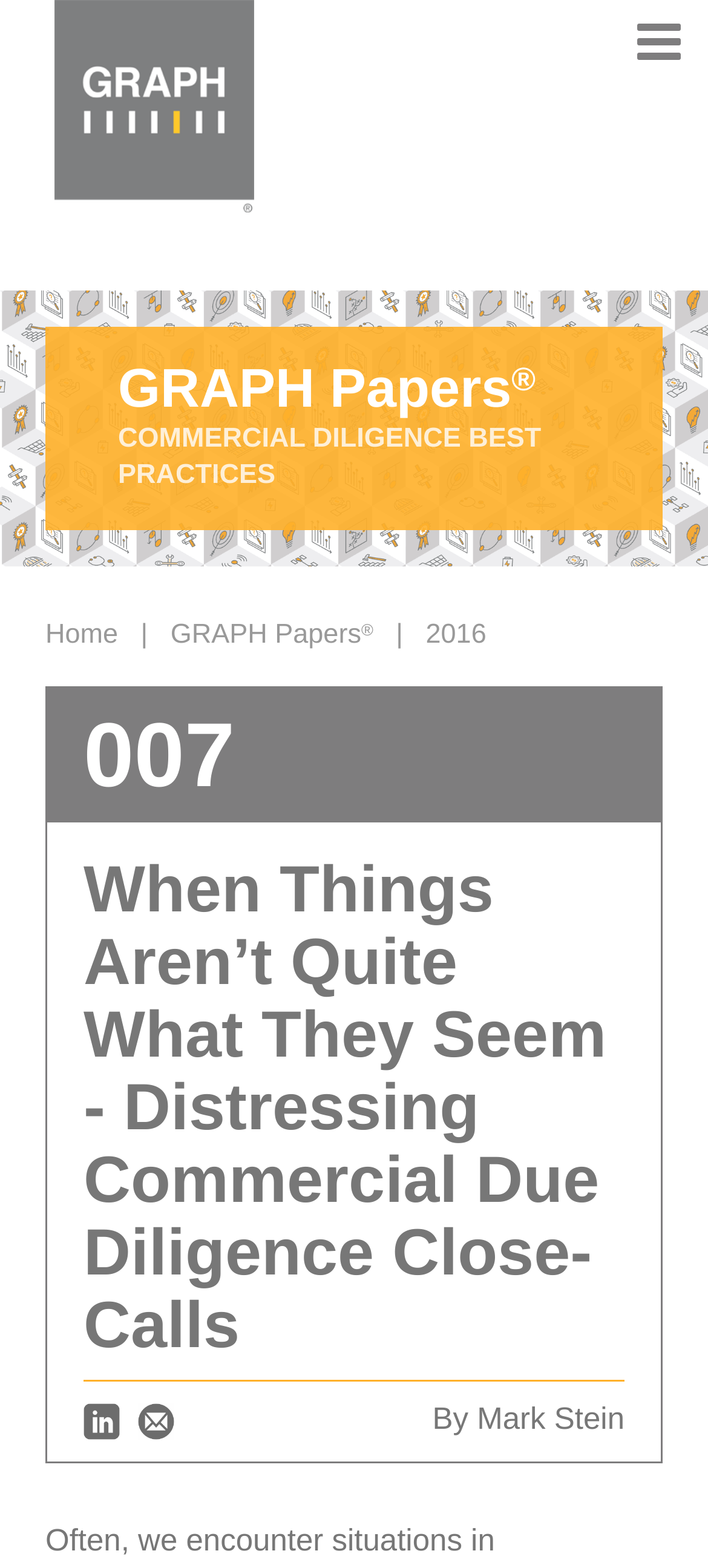Provide a brief response using a word or short phrase to this question:
What is the year mentioned on the page?

2016